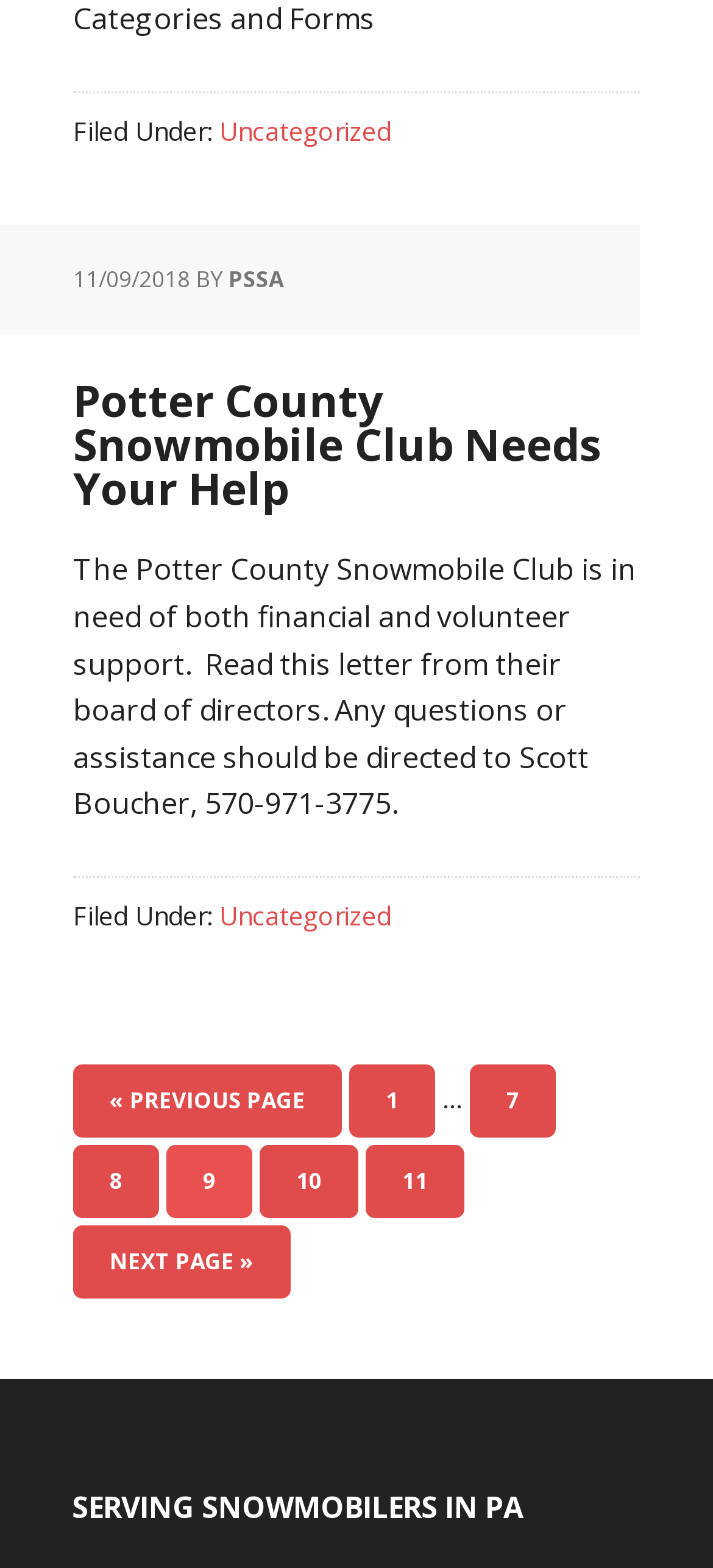Locate the bounding box coordinates of the segment that needs to be clicked to meet this instruction: "go to page 7".

[0.659, 0.679, 0.779, 0.726]